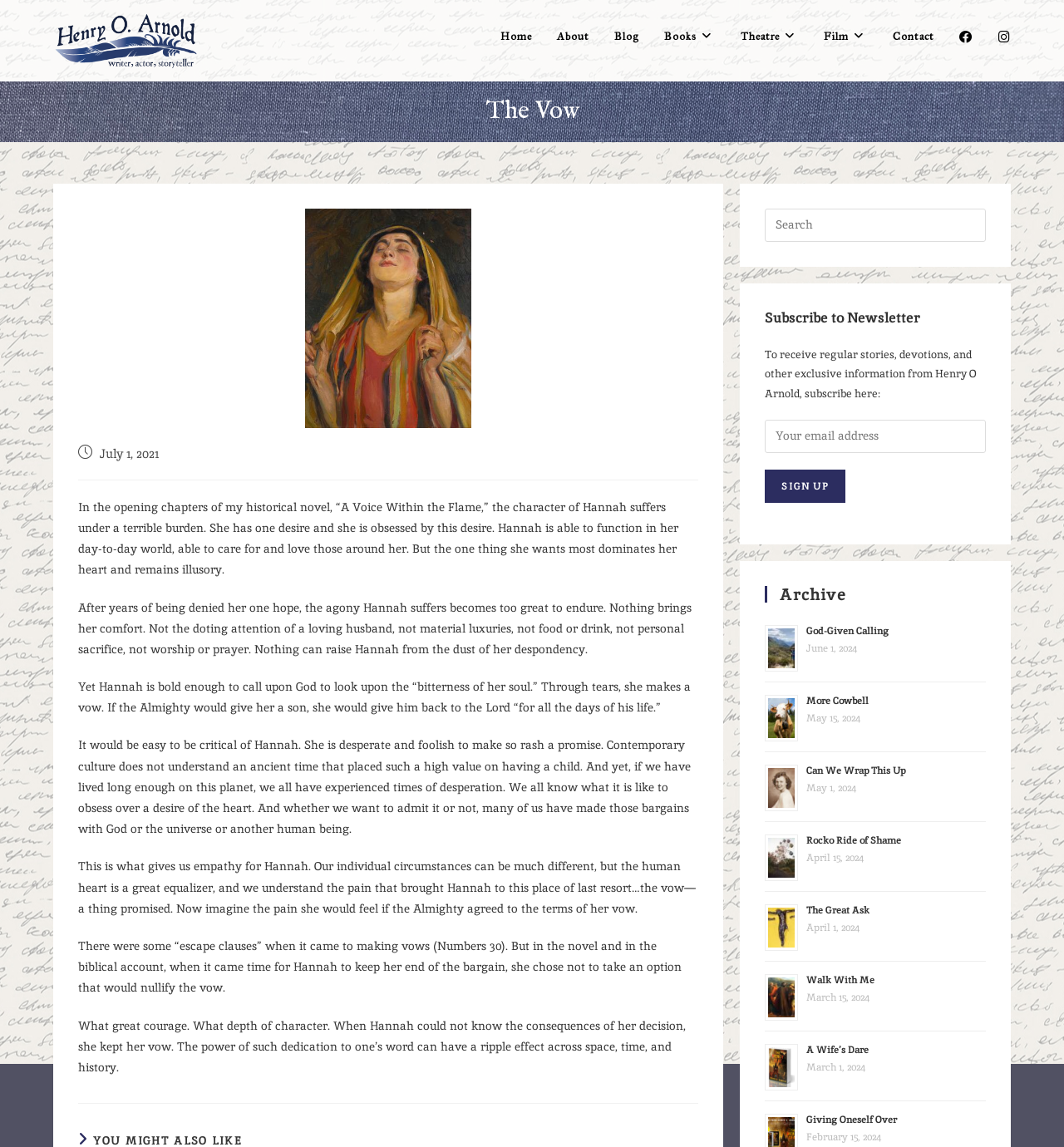Answer the question briefly using a single word or phrase: 
How many links are in the navigation menu?

7